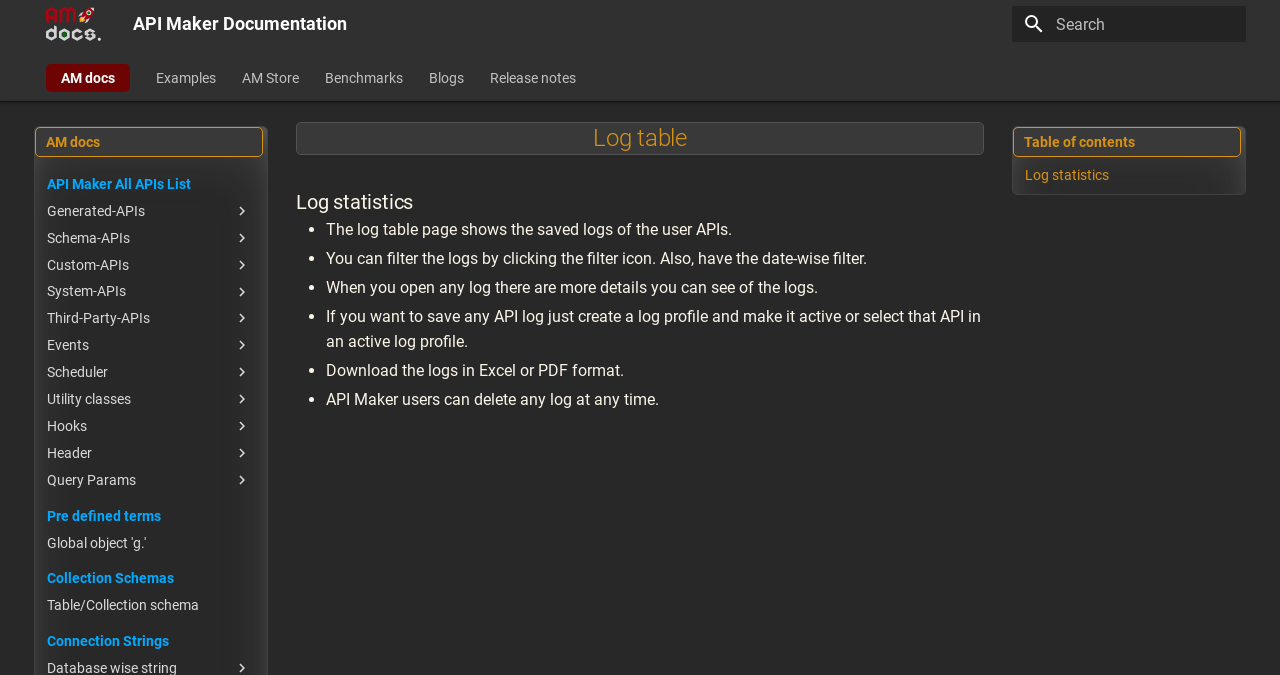What formats are available for downloading logs?
Use the screenshot to answer the question with a single word or phrase.

Excel or PDF